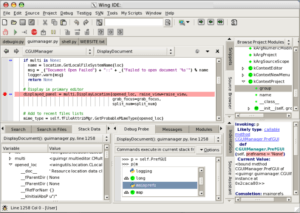Describe all the aspects of the image extensively.

The image displays the Wing IDE Pro user interface, version 9.0.2.1. It features a well-organized development environment for Python programming, showcasing various components such as a primary editor, a debugger, and a project manager. The central editor highlights a Python script with an error message indicated in red, demonstrating the IDE's debugging capabilities. On the left, the 'Project' pane lists project modules, while the right side provides options for browsing and managing the code. This sophisticated environment is designed to enhance productivity and streamline the coding process for developers.